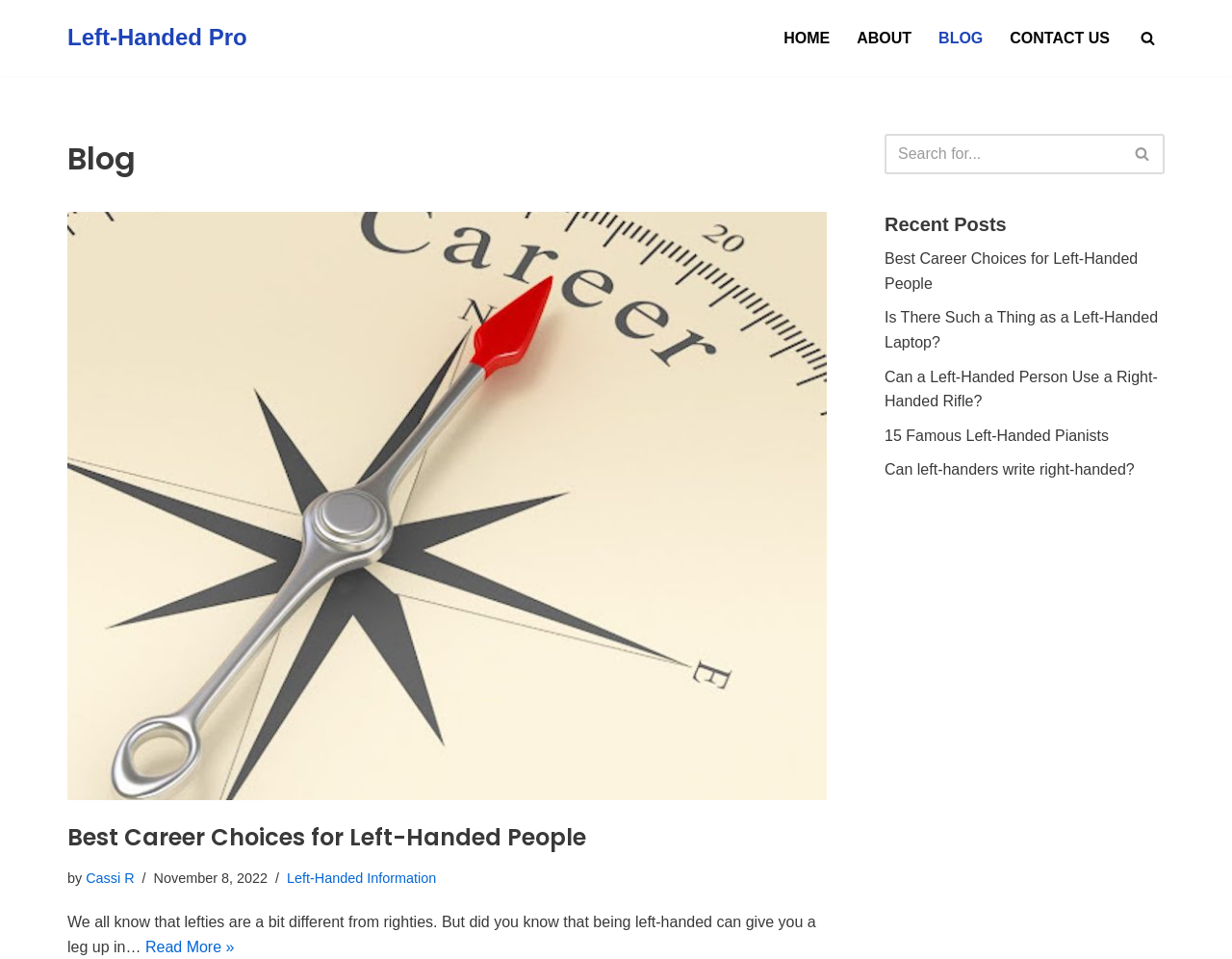Answer the following query with a single word or phrase:
What is the date of the first blog post?

November 8, 2022